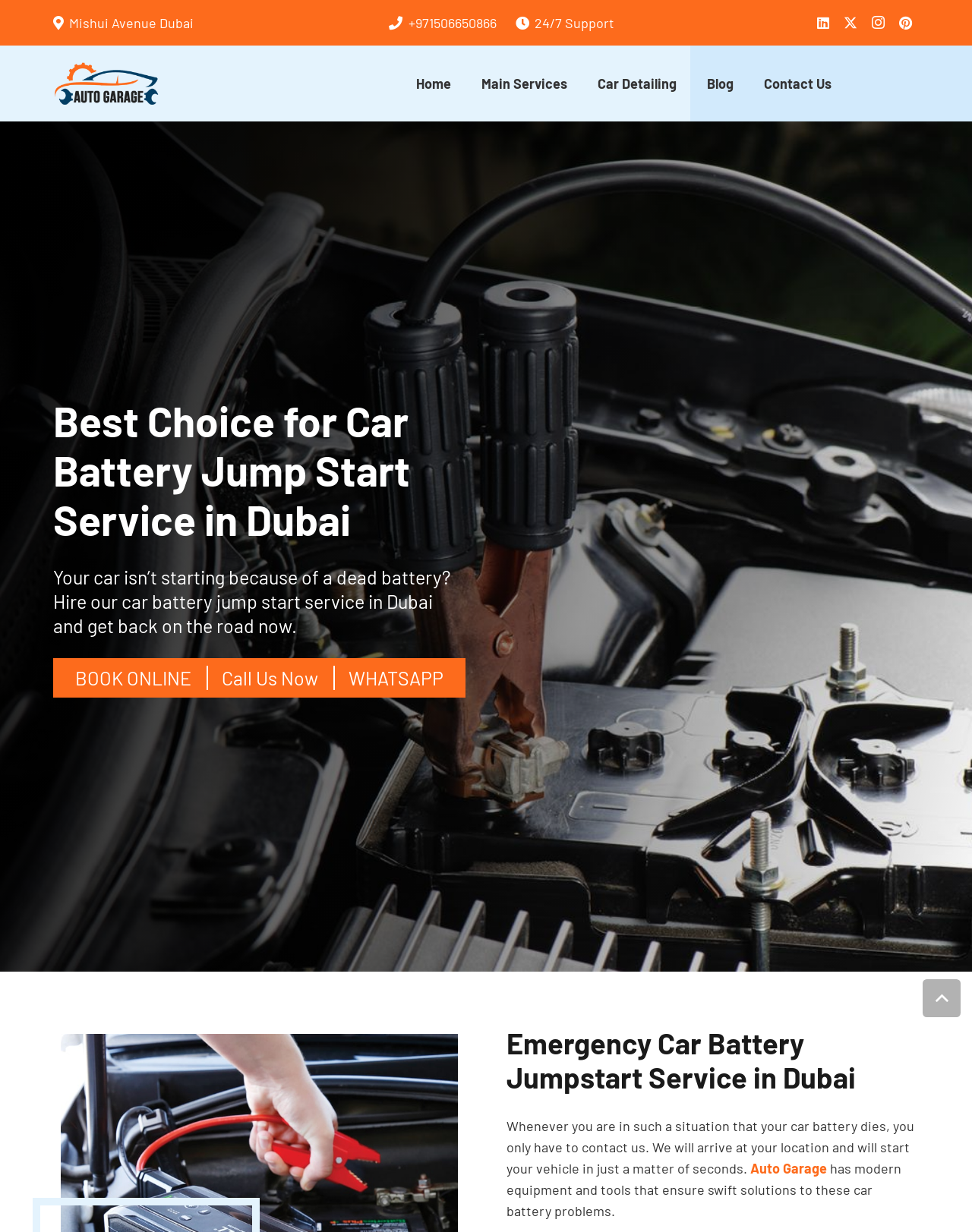Given the content of the image, can you provide a detailed answer to the question?
What is the phone number to call for emergency jump start service?

I found the phone number by looking at the top section of the webpage, where it says '+971506650866' next to a phone icon.